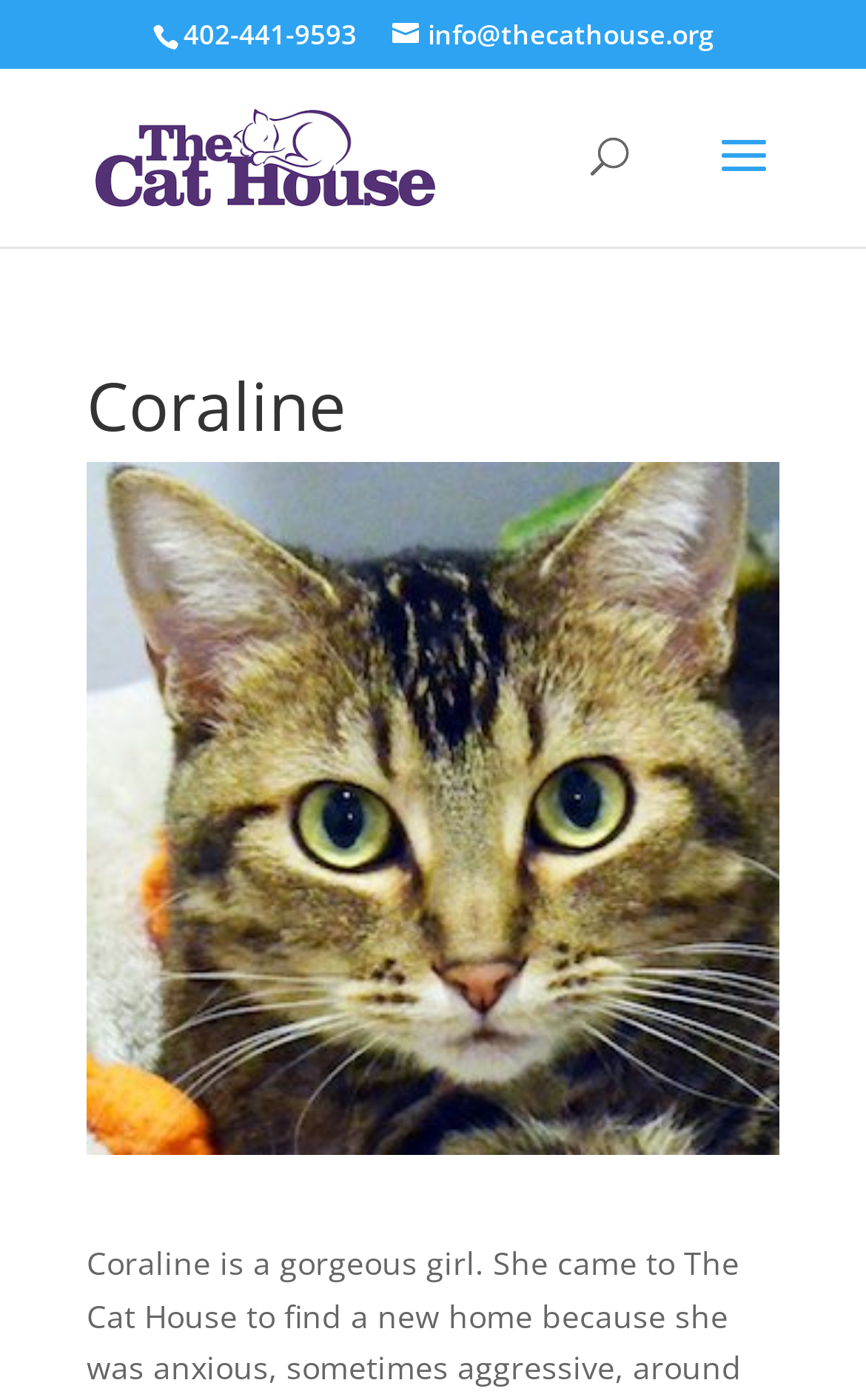Provide the bounding box coordinates for the UI element that is described by this text: "info@thecathouse.org". The coordinates should be in the form of four float numbers between 0 and 1: [left, top, right, bottom].

[0.453, 0.011, 0.824, 0.038]